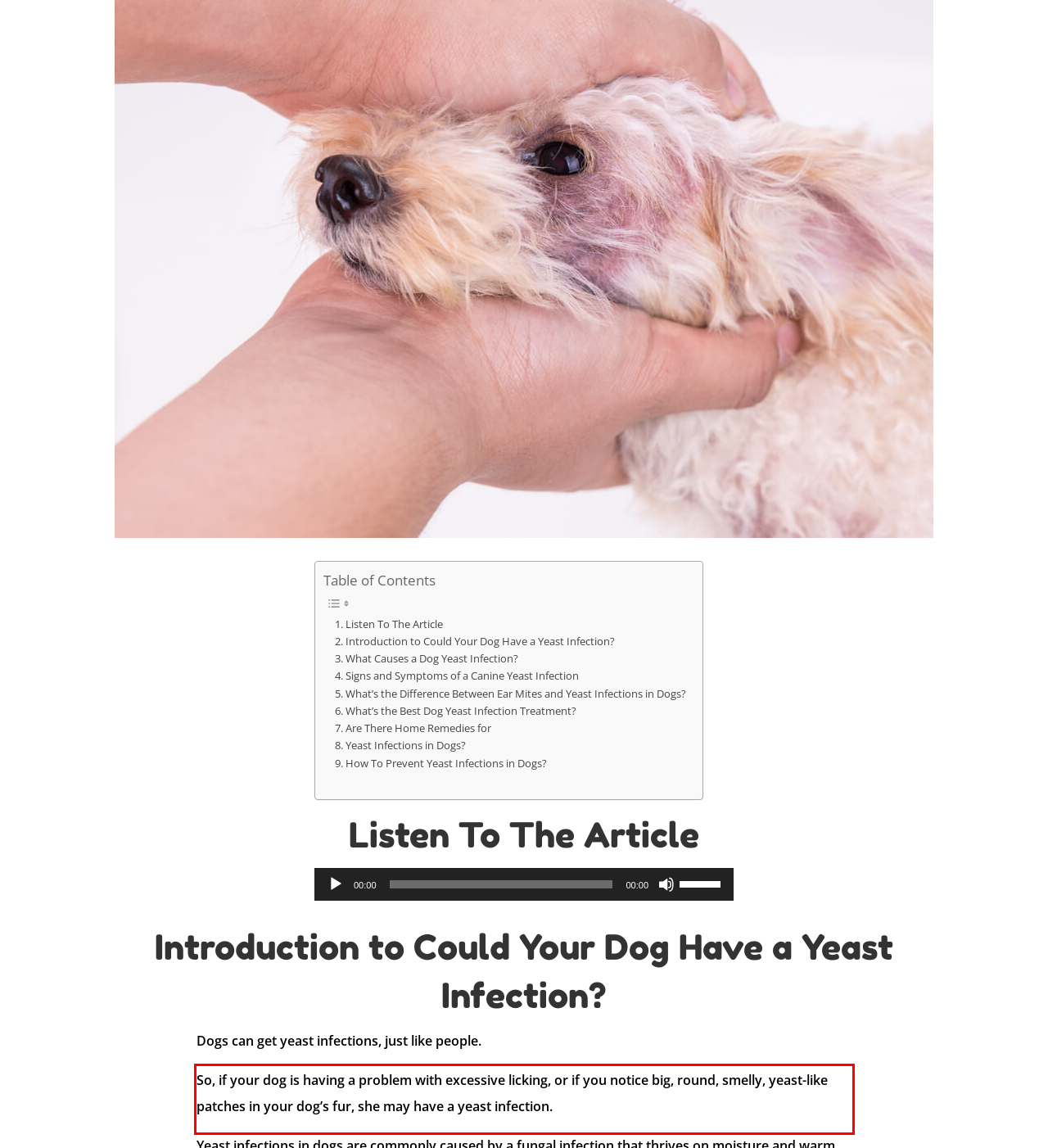You are presented with a screenshot containing a red rectangle. Extract the text found inside this red bounding box.

So, if your dog is having a problem with excessive licking, or if you notice big, round, smelly, yeast-like patches in your dog’s fur, she may have a yeast infection.